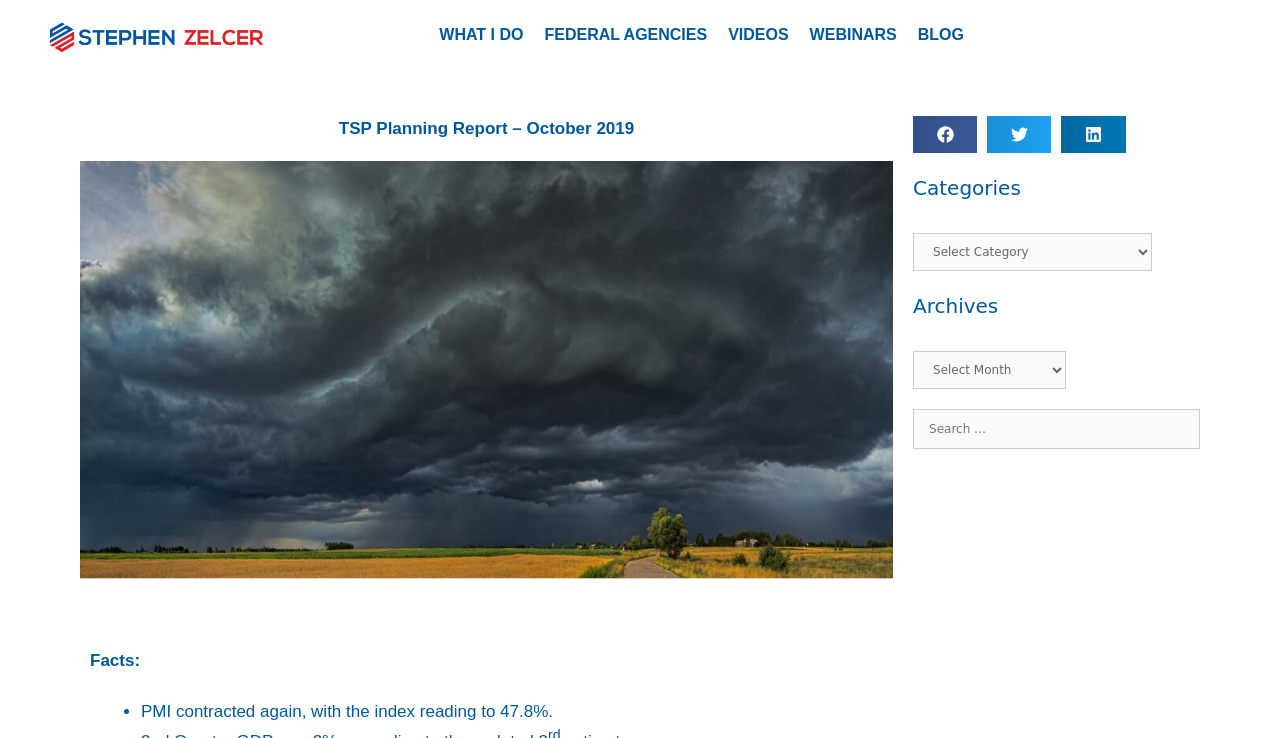Find and generate the main title of the webpage.

TSP Planning Report – October 2019